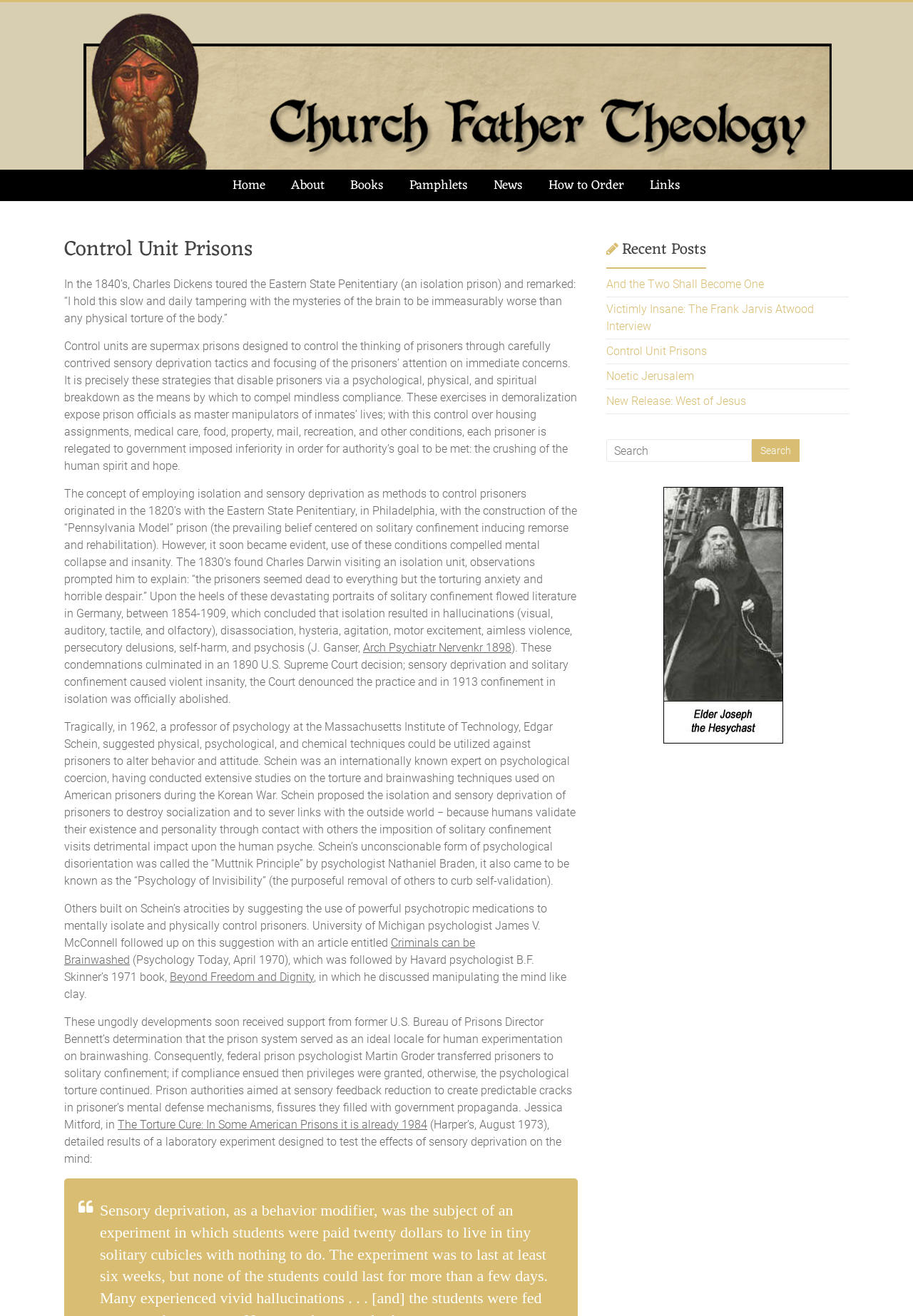What is the concept of employing isolation and sensory deprivation as methods to control prisoners originated from?
Based on the screenshot, respond with a single word or phrase.

The Pennsylvania Model